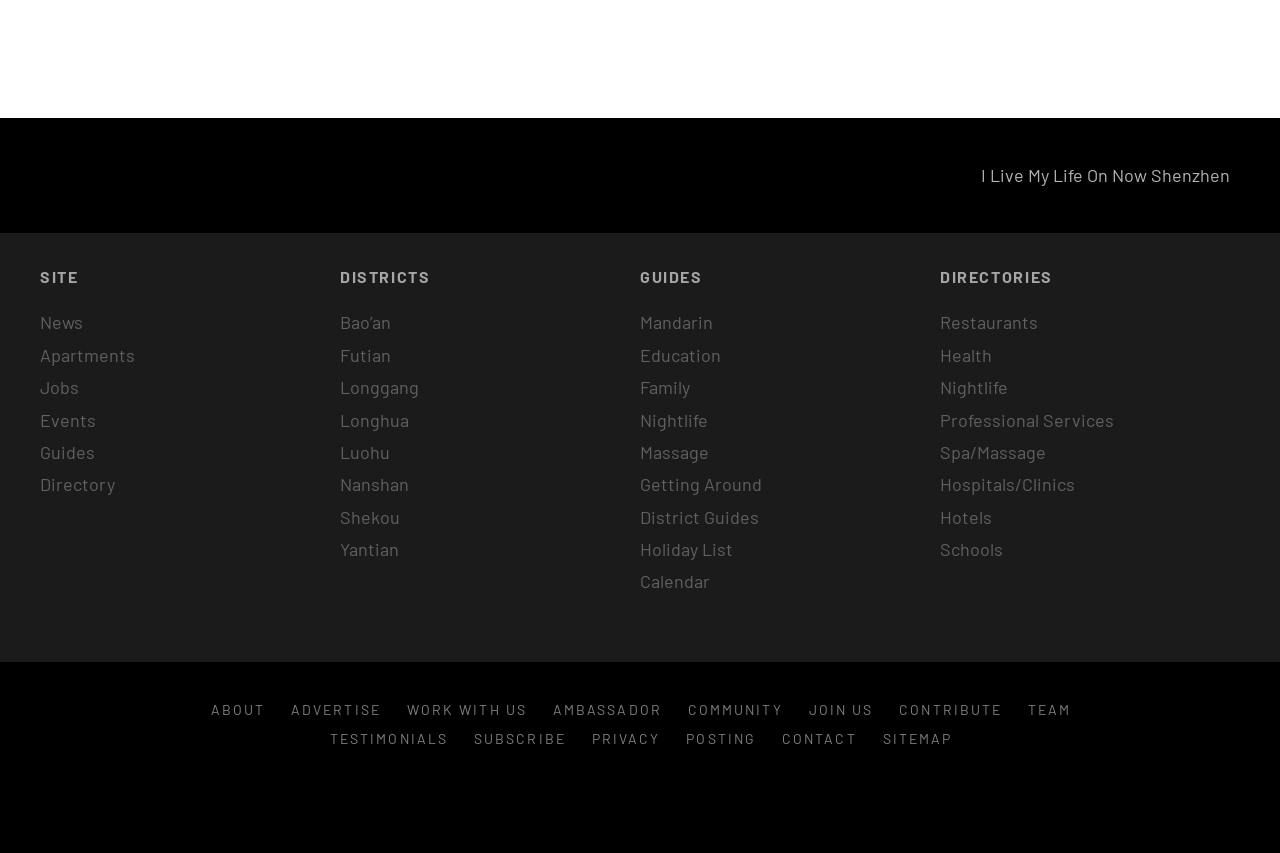Given the description of a UI element: "Work With Us", identify the bounding box coordinates of the matching element in the webpage screenshot.

[0.307, 0.819, 0.421, 0.852]